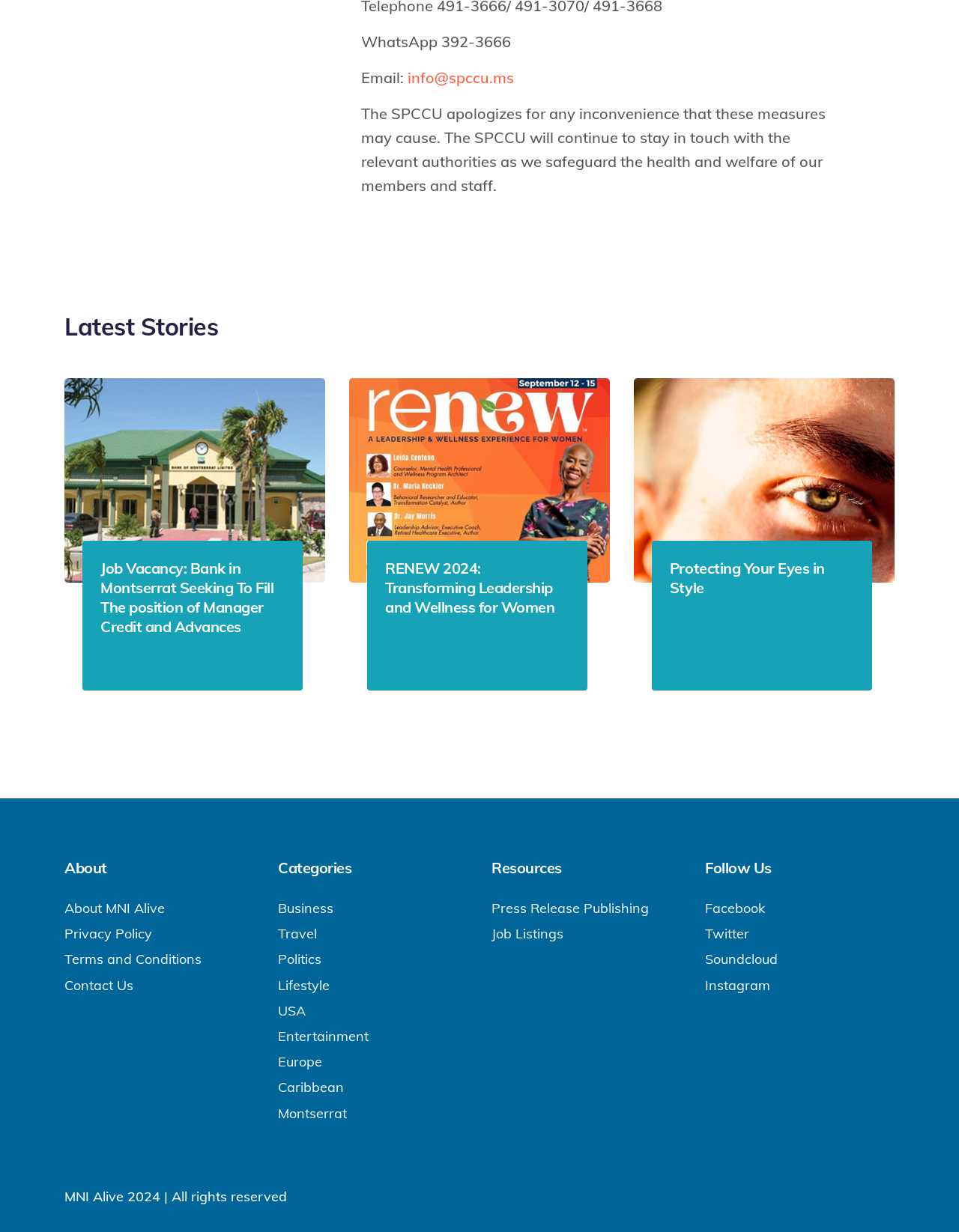Please pinpoint the bounding box coordinates for the region I should click to adhere to this instruction: "Visit the 'About' page".

[0.067, 0.697, 0.265, 0.713]